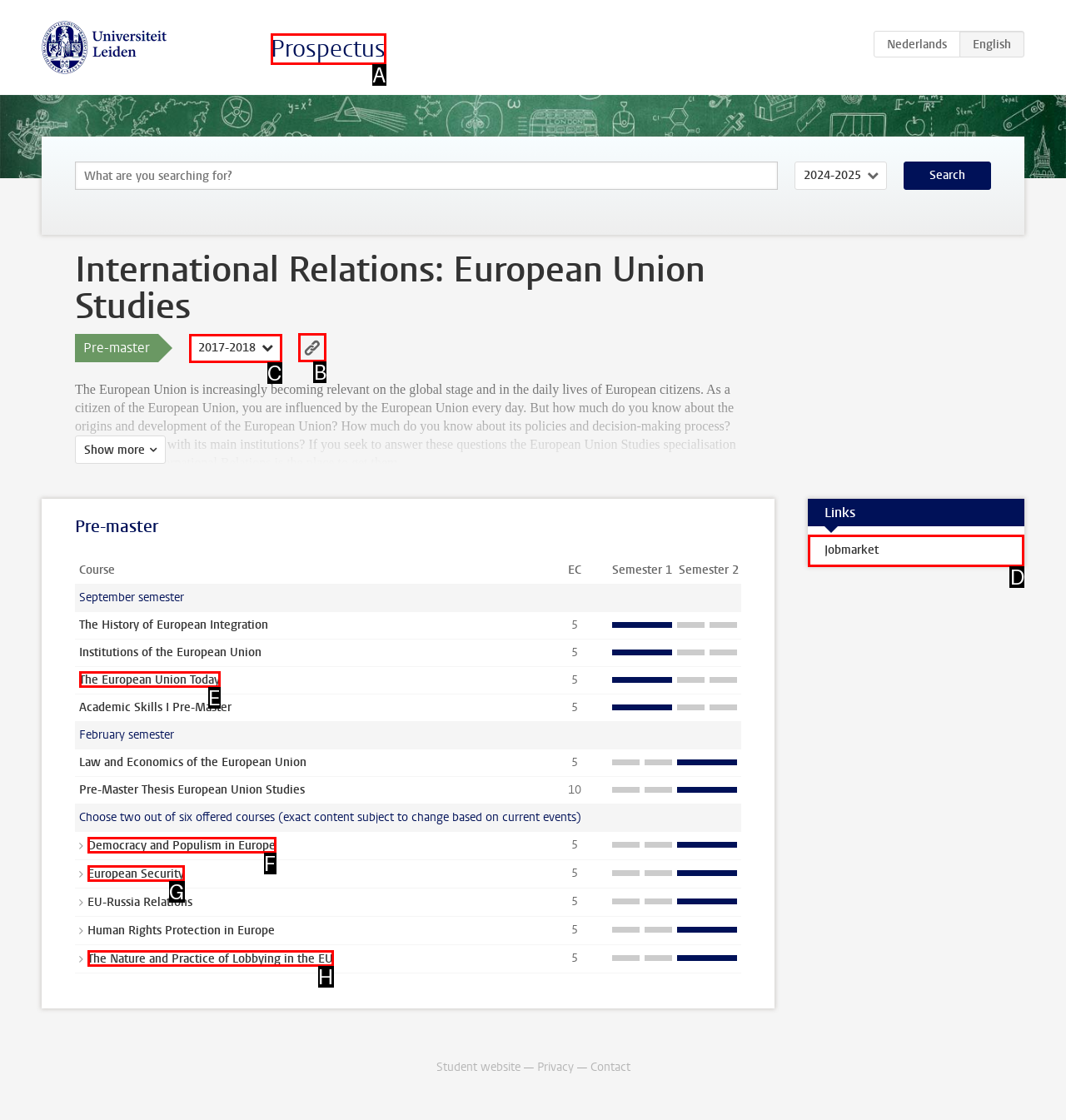Select the HTML element that should be clicked to accomplish the task: Click on the link to International Relations: European Union Studies Reply with the corresponding letter of the option.

B